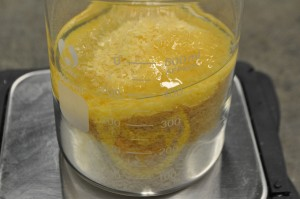Look at the image and give a detailed response to the following question: What is the purpose of the scale?

The scale is used to measure the exact quantity of wax needed for creating wax tarts, which is a popular choice for use in wax melters. This is evident from the context of the image, which is part of a home decorating initiative for making aromatic additions for the holidays.